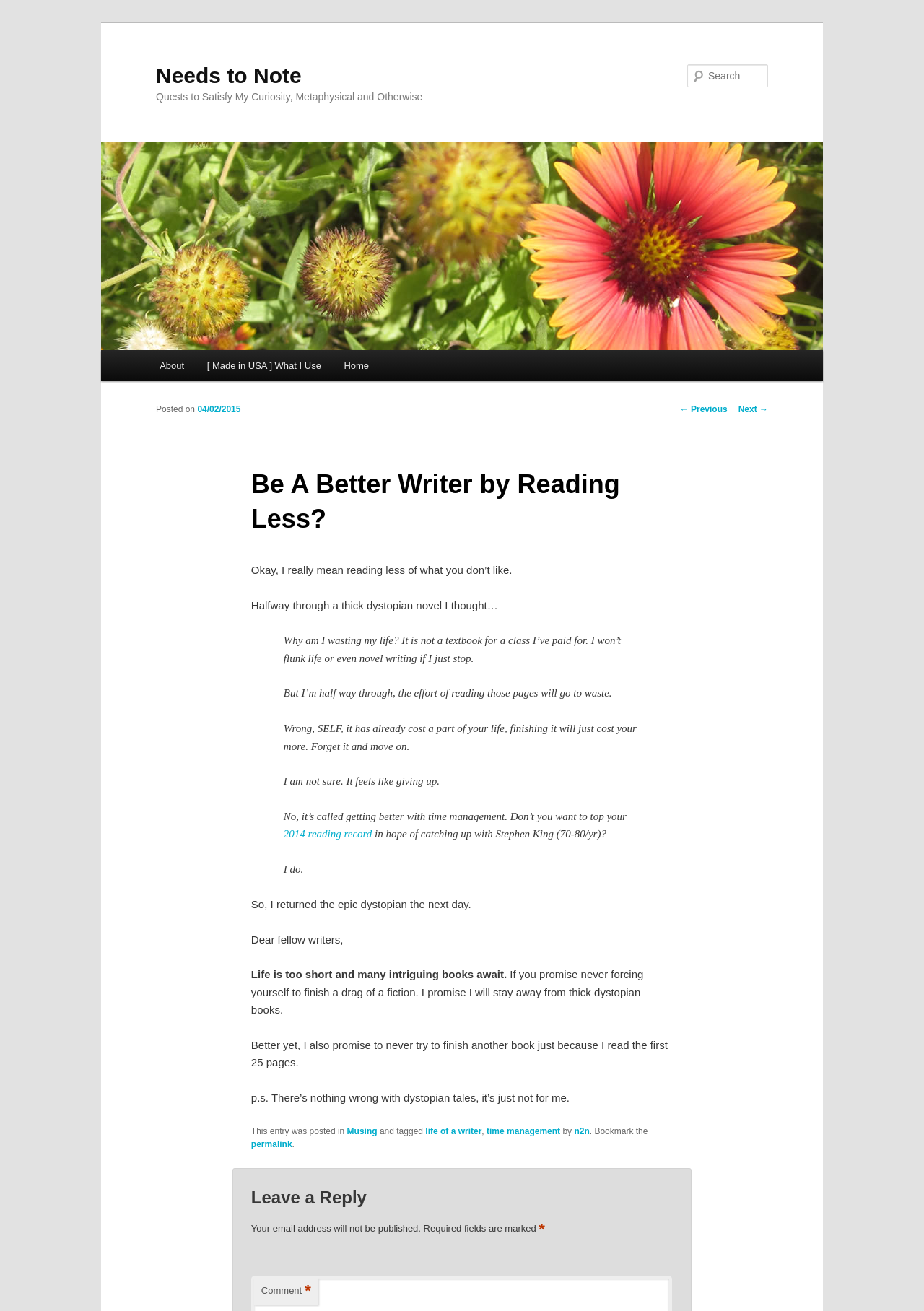Locate the bounding box coordinates of the element's region that should be clicked to carry out the following instruction: "Search for something". The coordinates need to be four float numbers between 0 and 1, i.e., [left, top, right, bottom].

[0.744, 0.049, 0.831, 0.067]